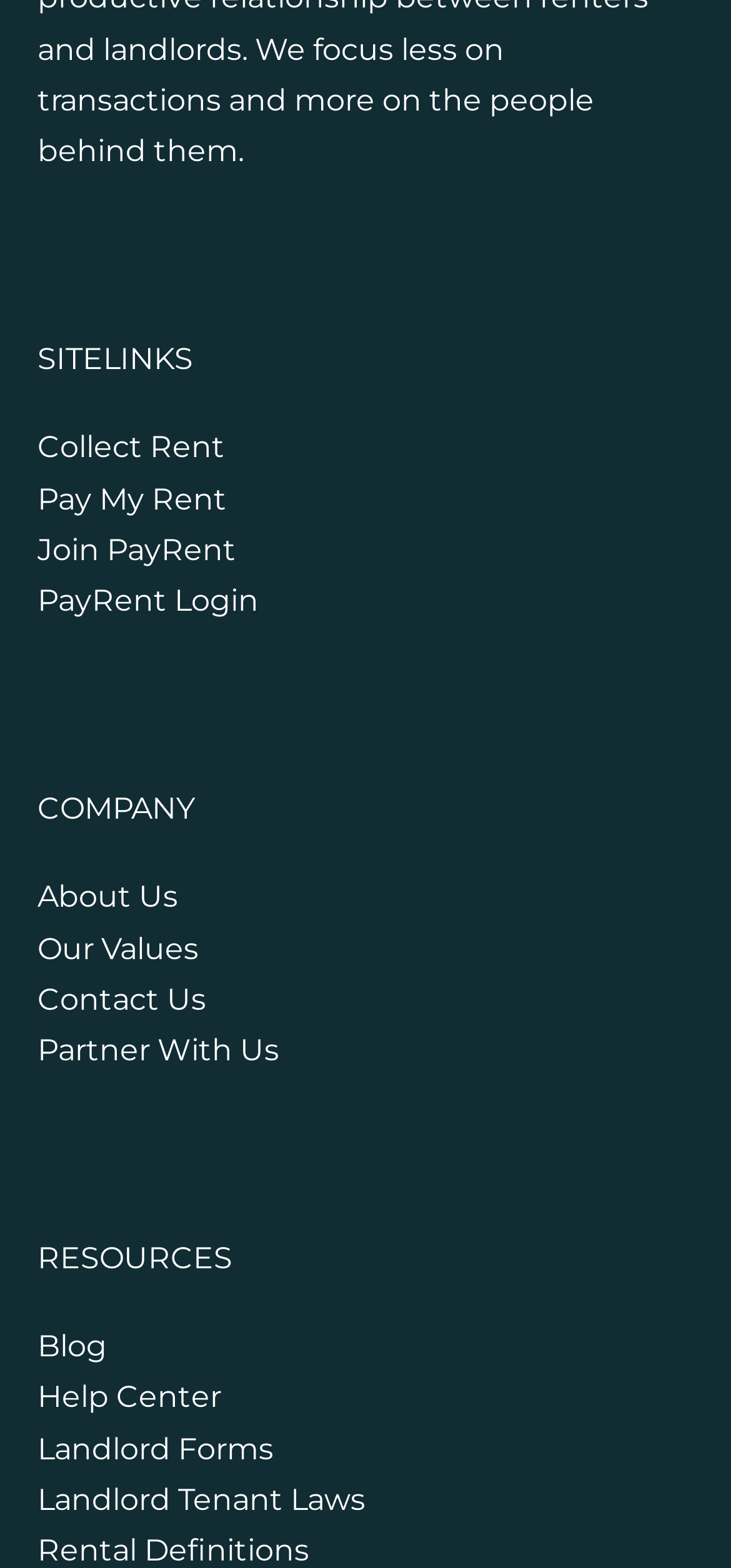Answer the following query with a single word or phrase:
What is the last link under 'RESOURCES'?

Landlord Tenant Laws